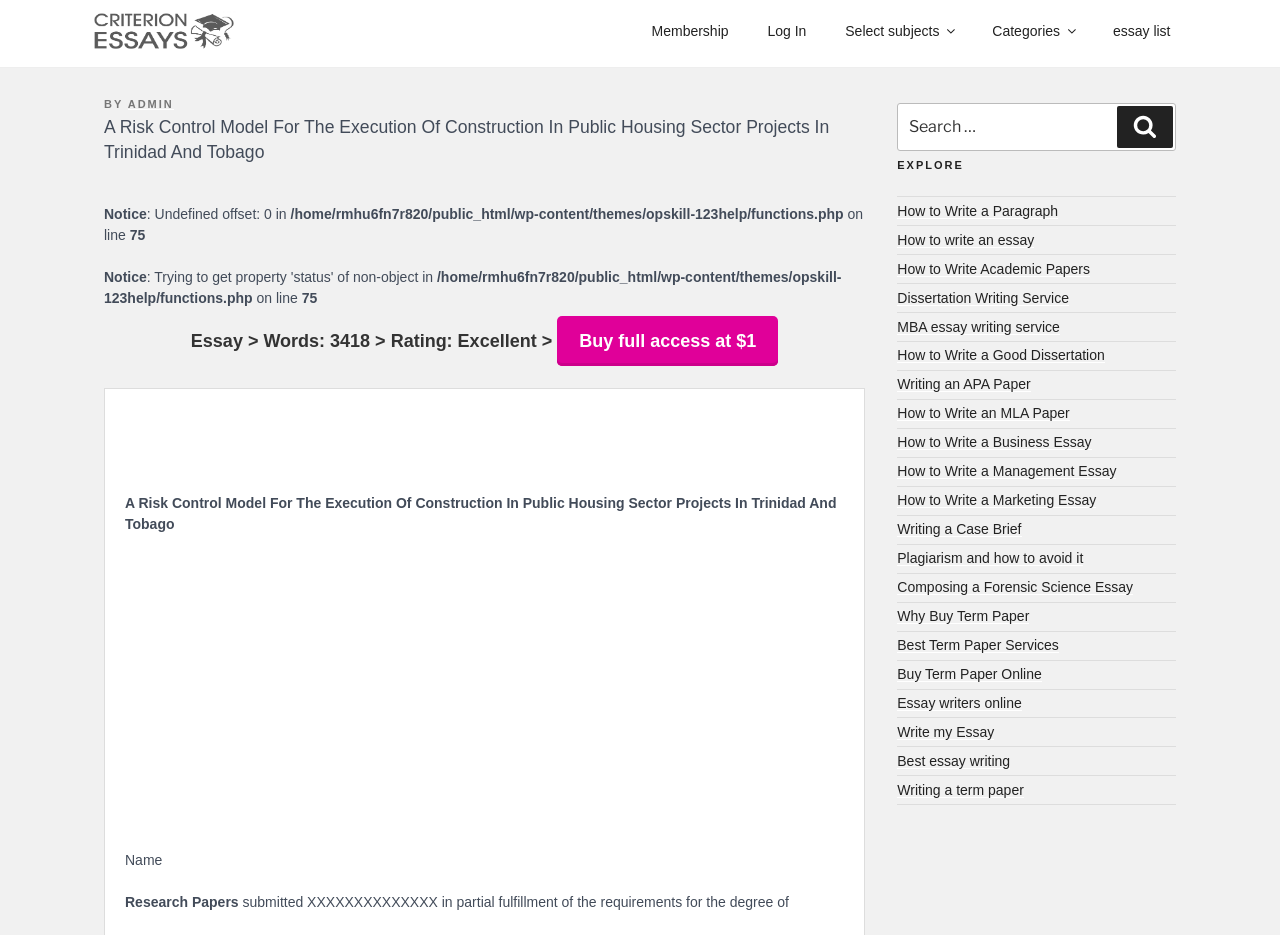Pinpoint the bounding box coordinates of the clickable element needed to complete the instruction: "Buy full access to the essay". The coordinates should be provided as four float numbers between 0 and 1: [left, top, right, bottom].

[0.435, 0.338, 0.608, 0.391]